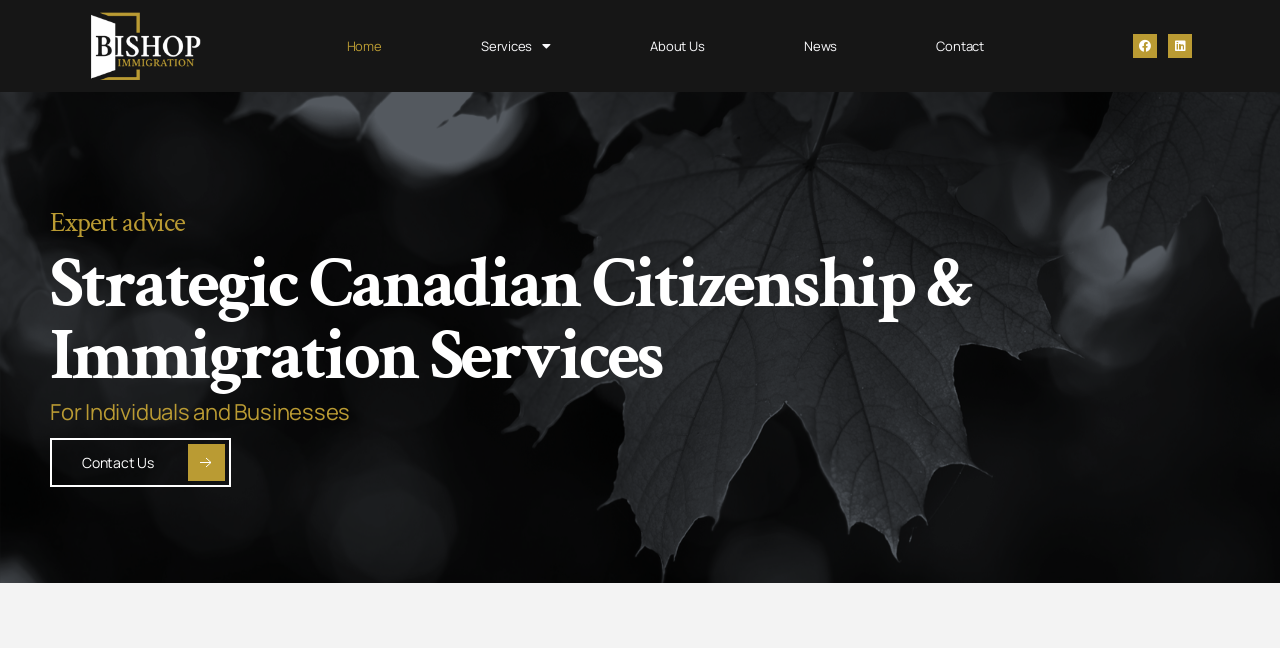How many social media links are present?
Please answer the question with a detailed response using the information from the screenshot.

There are two social media links present on the webpage, one for Facebook and one for LinkedIn, as indicated by the links with icons and text 'Facebook' and 'Linkedin'.